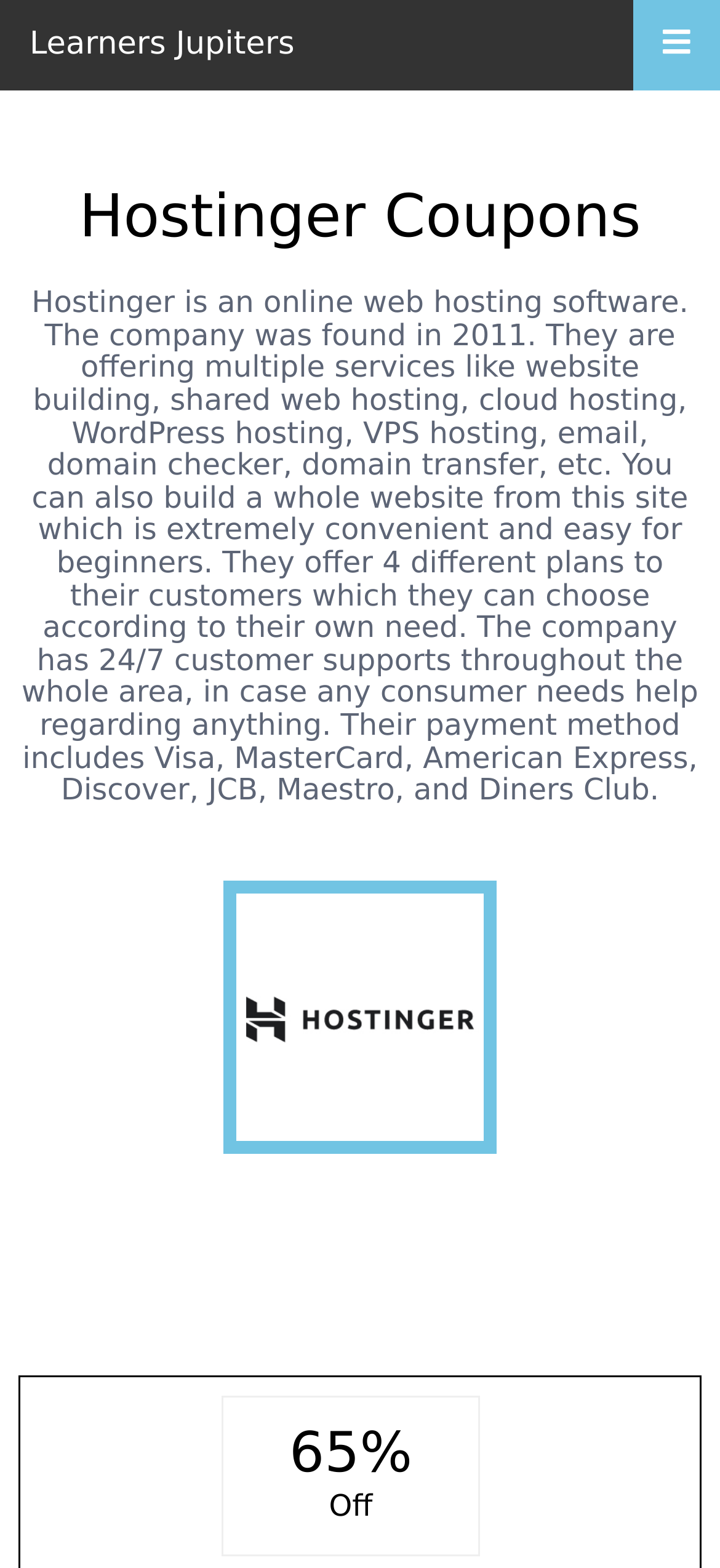Look at the image and give a detailed response to the following question: What types of payment methods are accepted by Hostinger?

The webpage mentions that Hostinger accepts various payment methods including Visa, MasterCard, American Express, Discover, JCB, Maestro, and Diners Club.